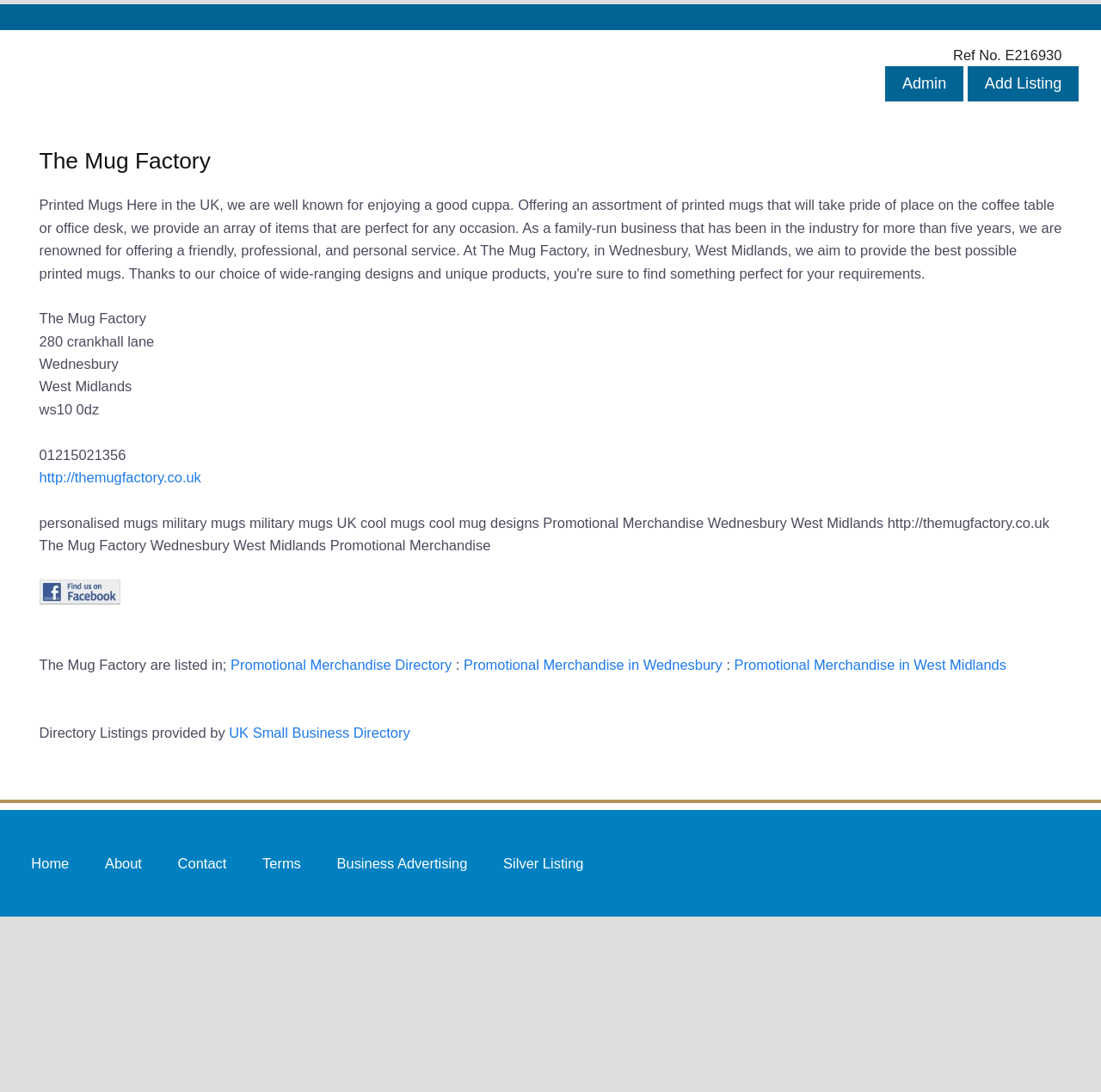Based on the visual content of the image, answer the question thoroughly: What type of merchandise does The Mug Factory provide?

I inferred this by looking at the meta description and the static text elements that mention 'Promotional Merchandise' and 'personalised mugs', which suggests that The Mug Factory provides promotional merchandise, specifically mugs.